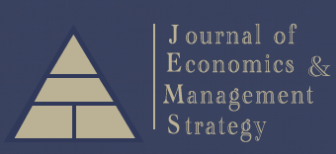Please use the details from the image to answer the following question comprehensively:
What is the journal focused on?

The caption explains that the journal is focused on economic theories and management practices, indicating its academic and professional relevance in the field of economics. This information is provided to give context to the logo and its significance.